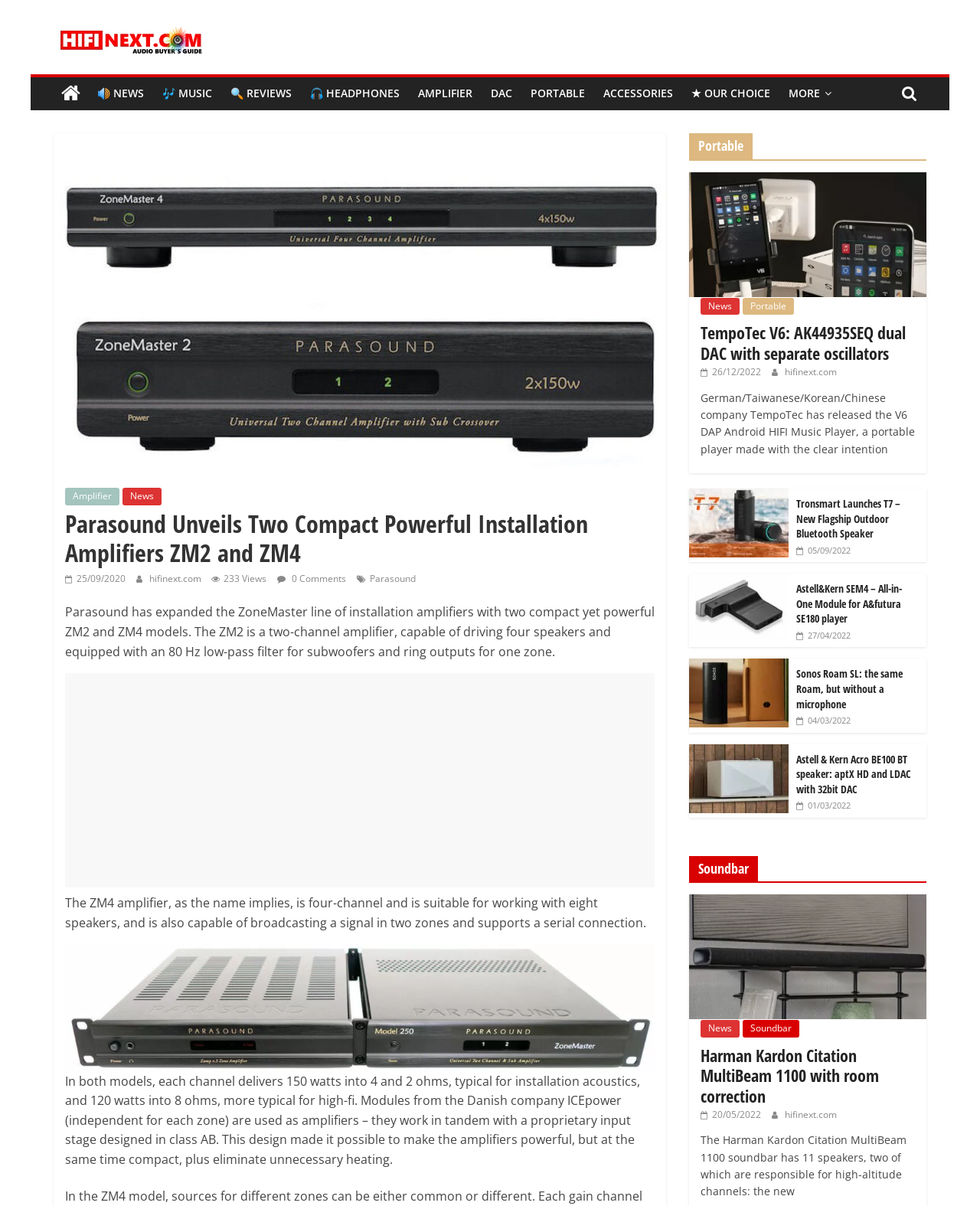Given the description "Portable", determine the bounding box of the corresponding UI element.

[0.758, 0.247, 0.81, 0.261]